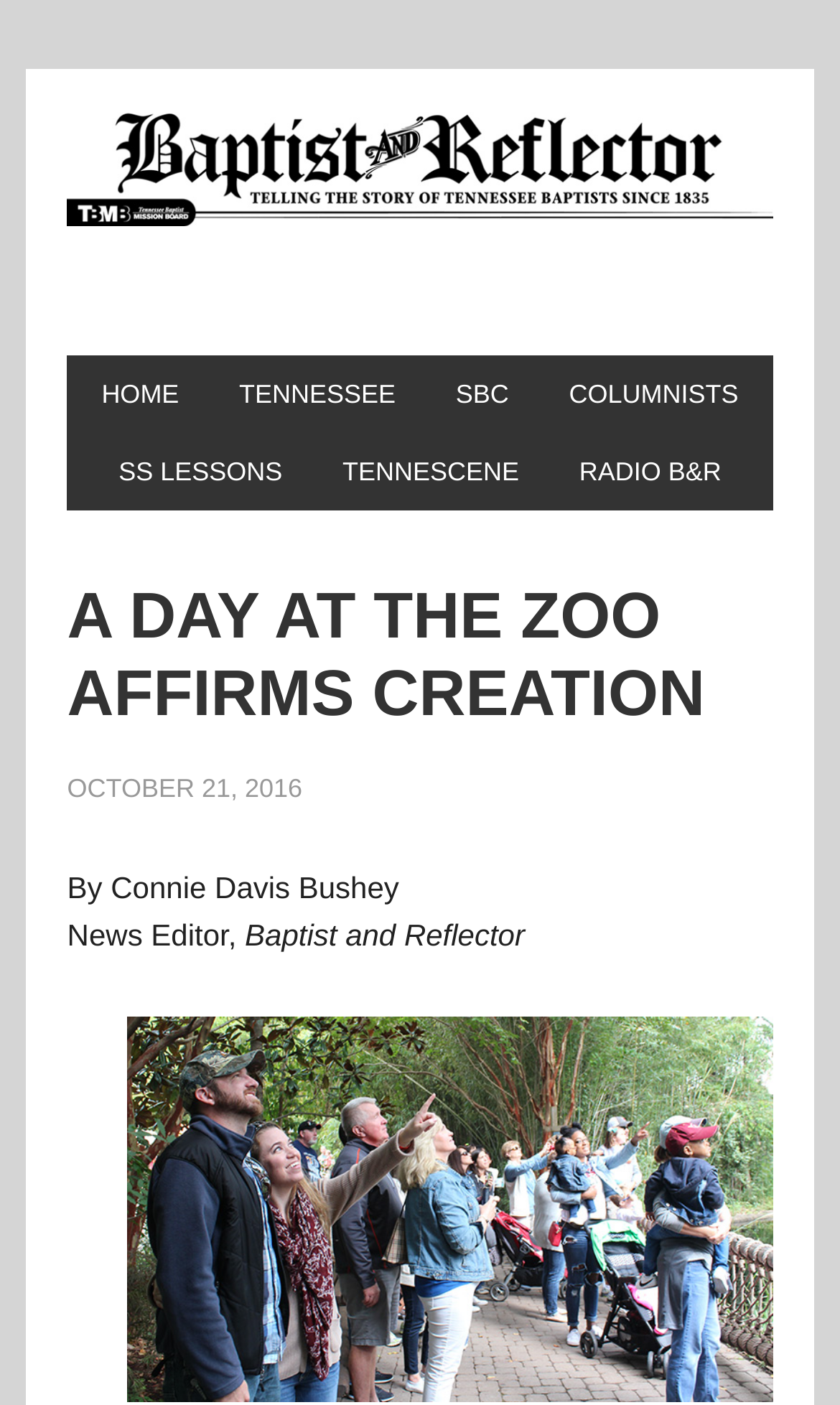Identify the bounding box coordinates of the clickable region required to complete the instruction: "go to home page". The coordinates should be given as four float numbers within the range of 0 and 1, i.e., [left, top, right, bottom].

[0.09, 0.253, 0.244, 0.308]